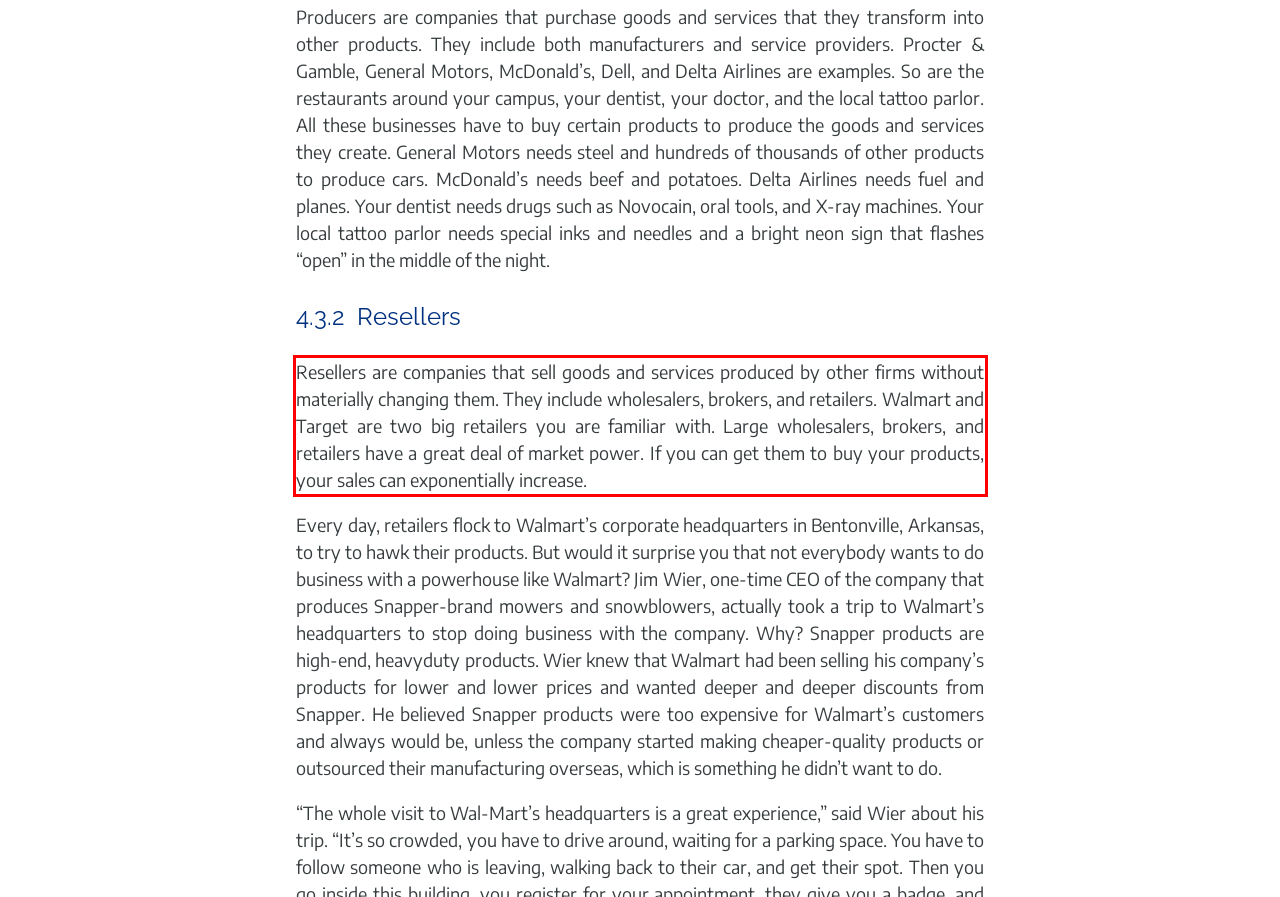Observe the screenshot of the webpage that includes a red rectangle bounding box. Conduct OCR on the content inside this red bounding box and generate the text.

Resellers are companies that sell goods and services produced by other firms without materially changing them. They include wholesalers, brokers, and retailers. Walmart and Target are two big retailers you are familiar with. Large wholesalers, brokers, and retailers have a great deal of market power. If you can get them to buy your products, your sales can exponentially increase.